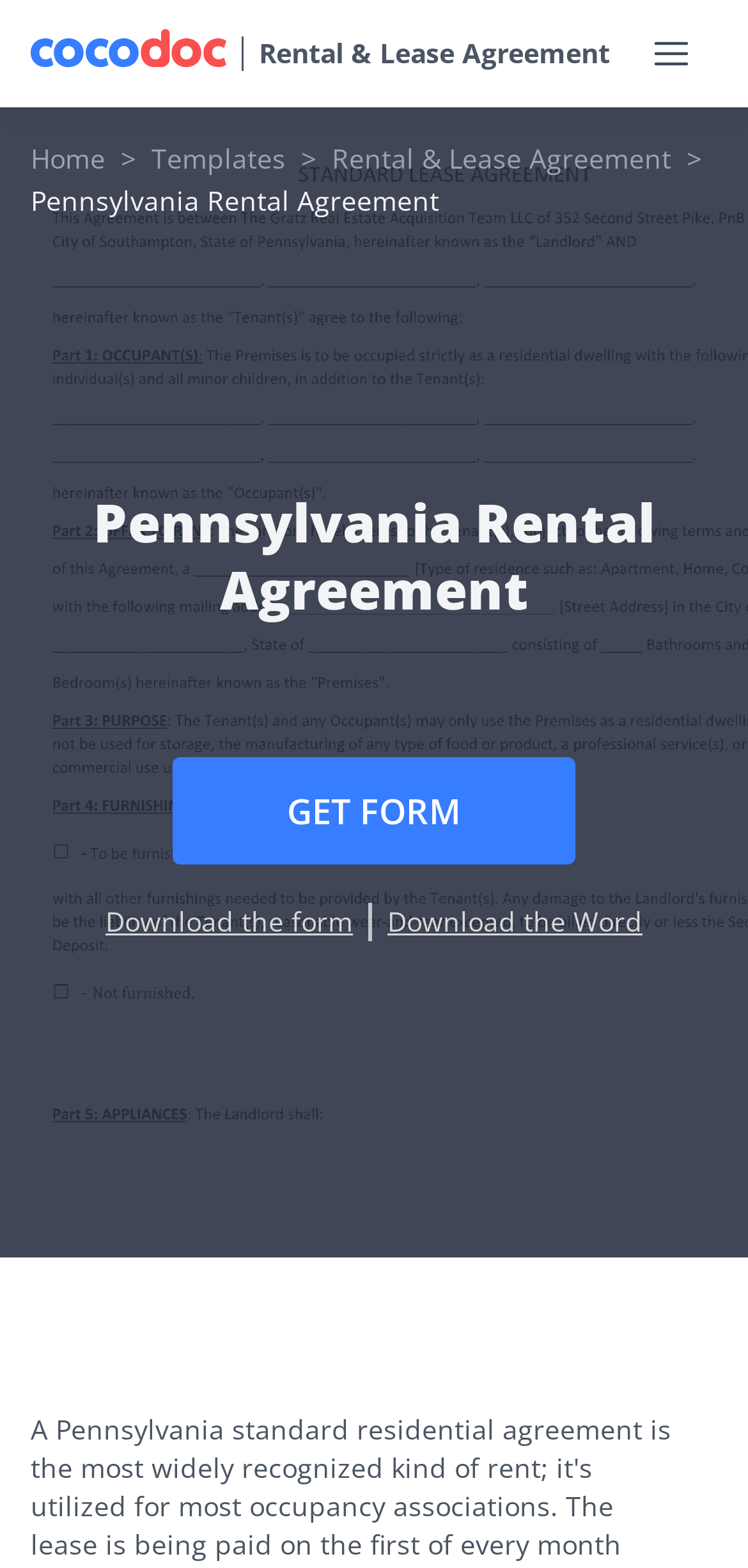What is the content of the main heading?
Answer the question with a thorough and detailed explanation.

The main heading of the webpage is 'Pennsylvania Rental Agreement', which is a prominent element on the page and likely serves as a title for the content that follows.